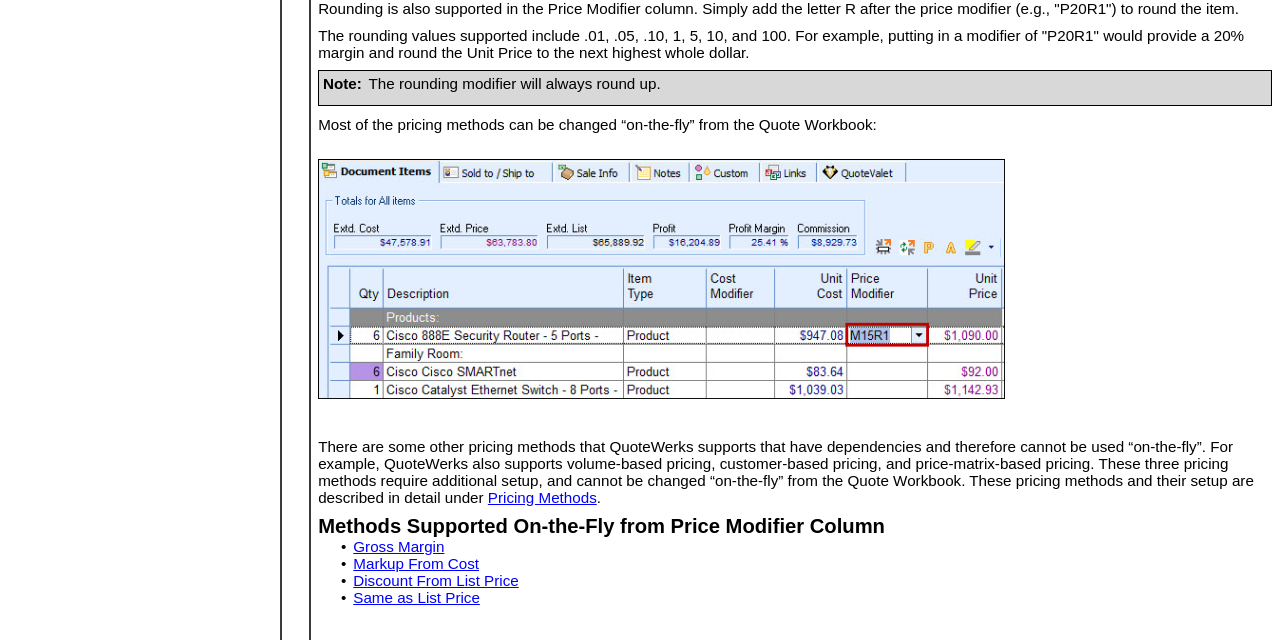Using the description: "Gift Ideas", identify the bounding box of the corresponding UI element in the screenshot.

None